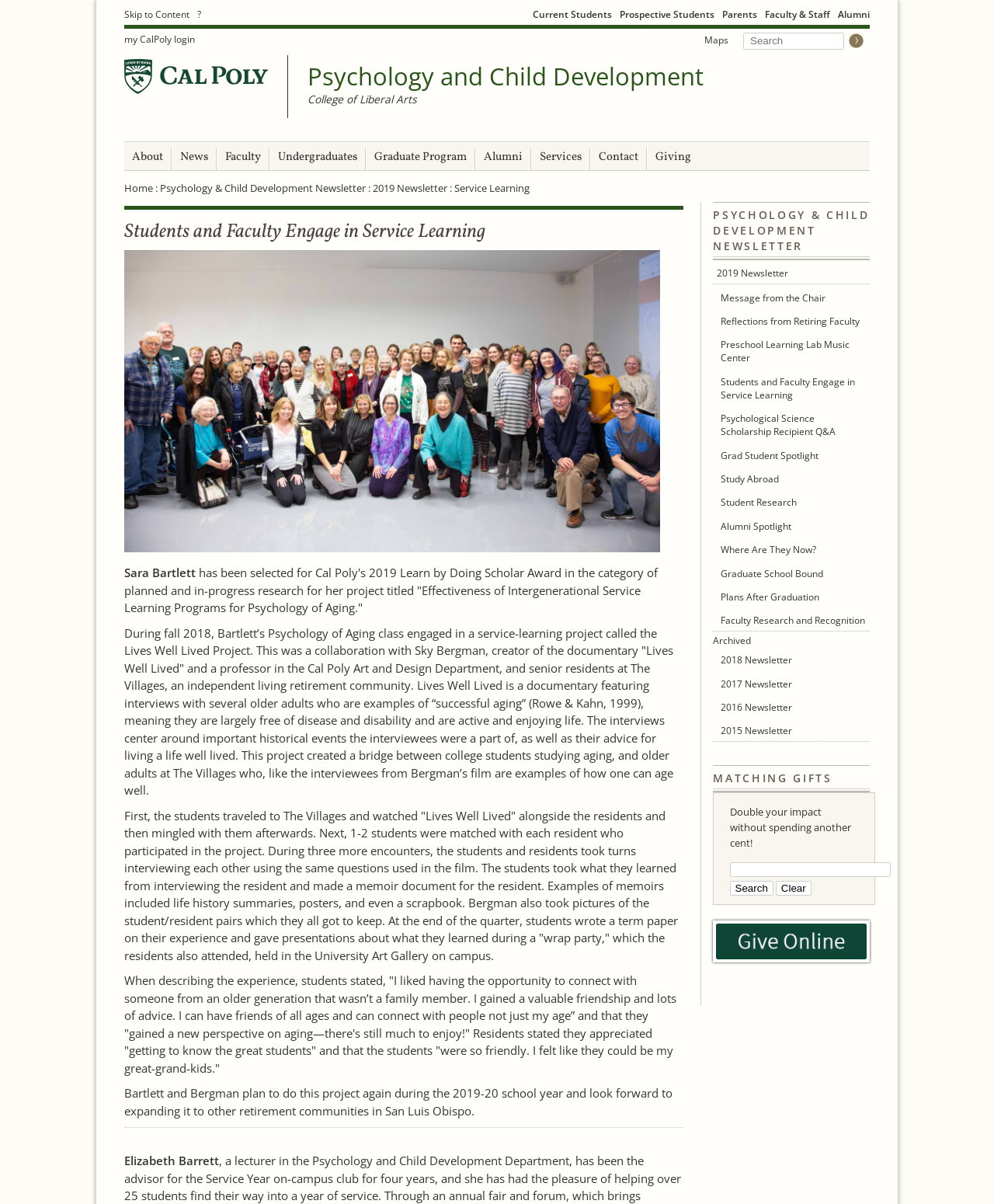Using the provided description: "2019 Newsletter", find the bounding box coordinates of the corresponding UI element. The output should be four float numbers between 0 and 1, in the format [left, top, right, bottom].

[0.718, 0.218, 0.875, 0.236]